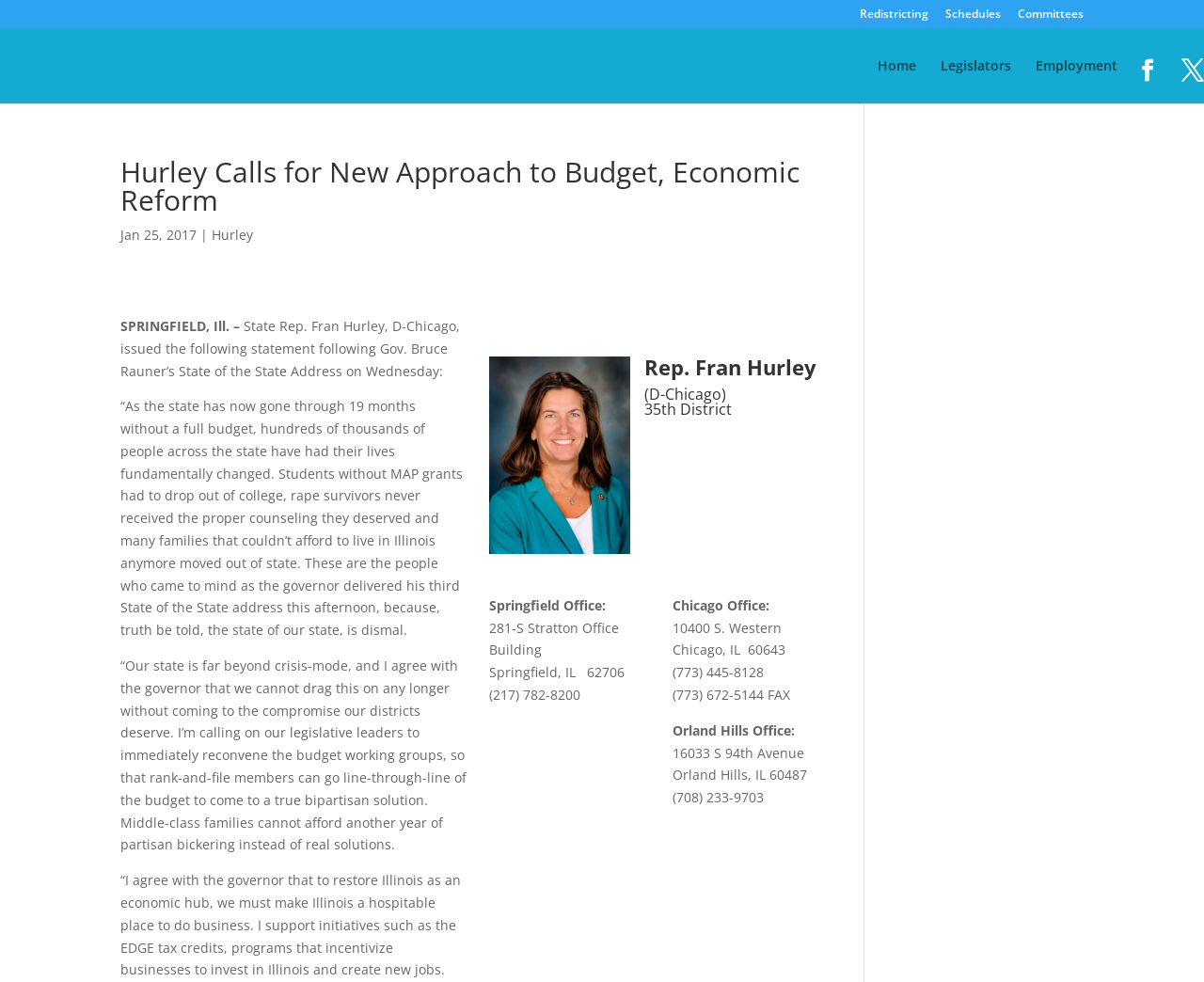Please identify the coordinates of the bounding box that should be clicked to fulfill this instruction: "View the 'Home' page".

[0.729, 0.06, 0.761, 0.105]